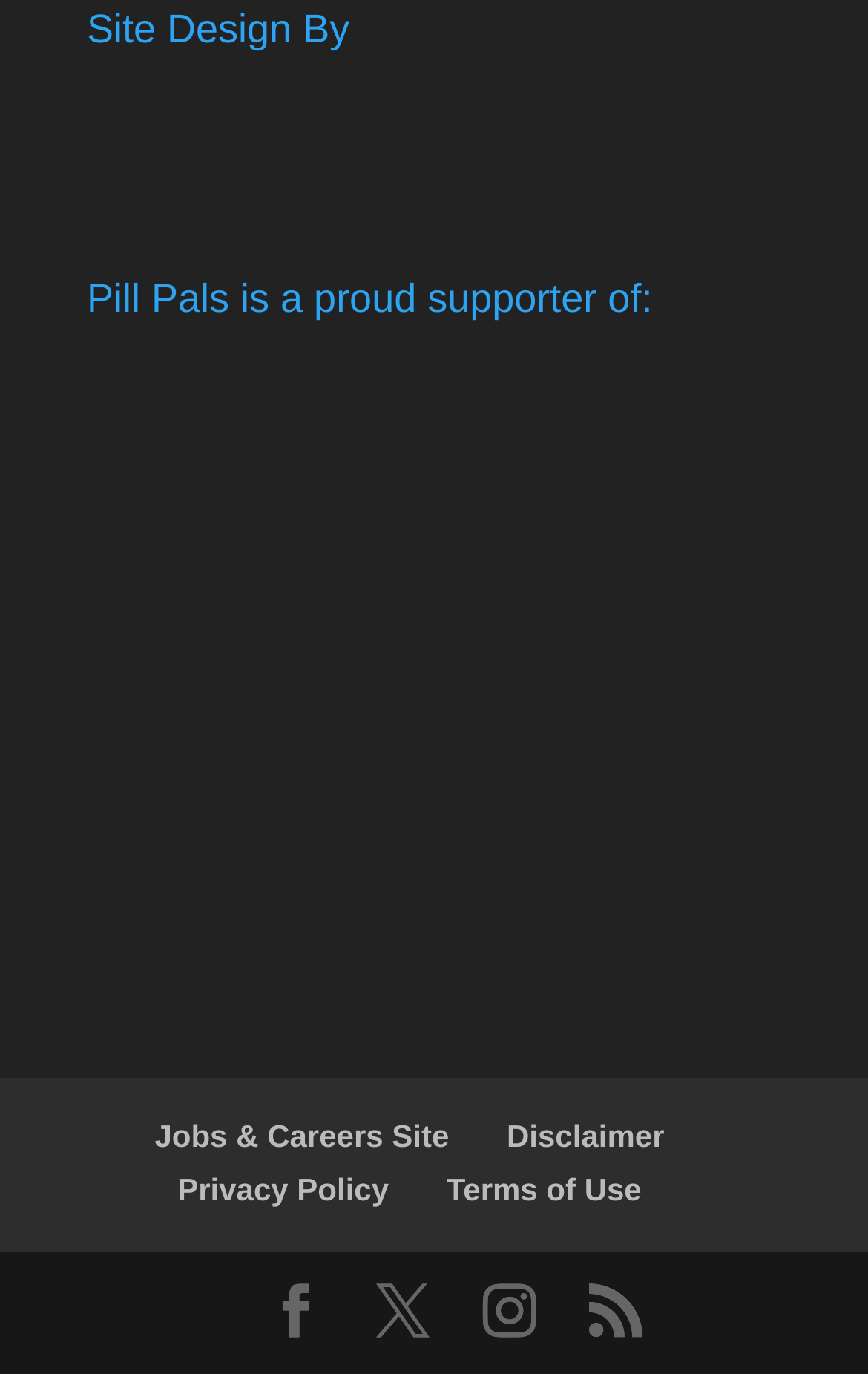Determine the bounding box for the described UI element: "Privacy Policy".

[0.204, 0.853, 0.448, 0.879]